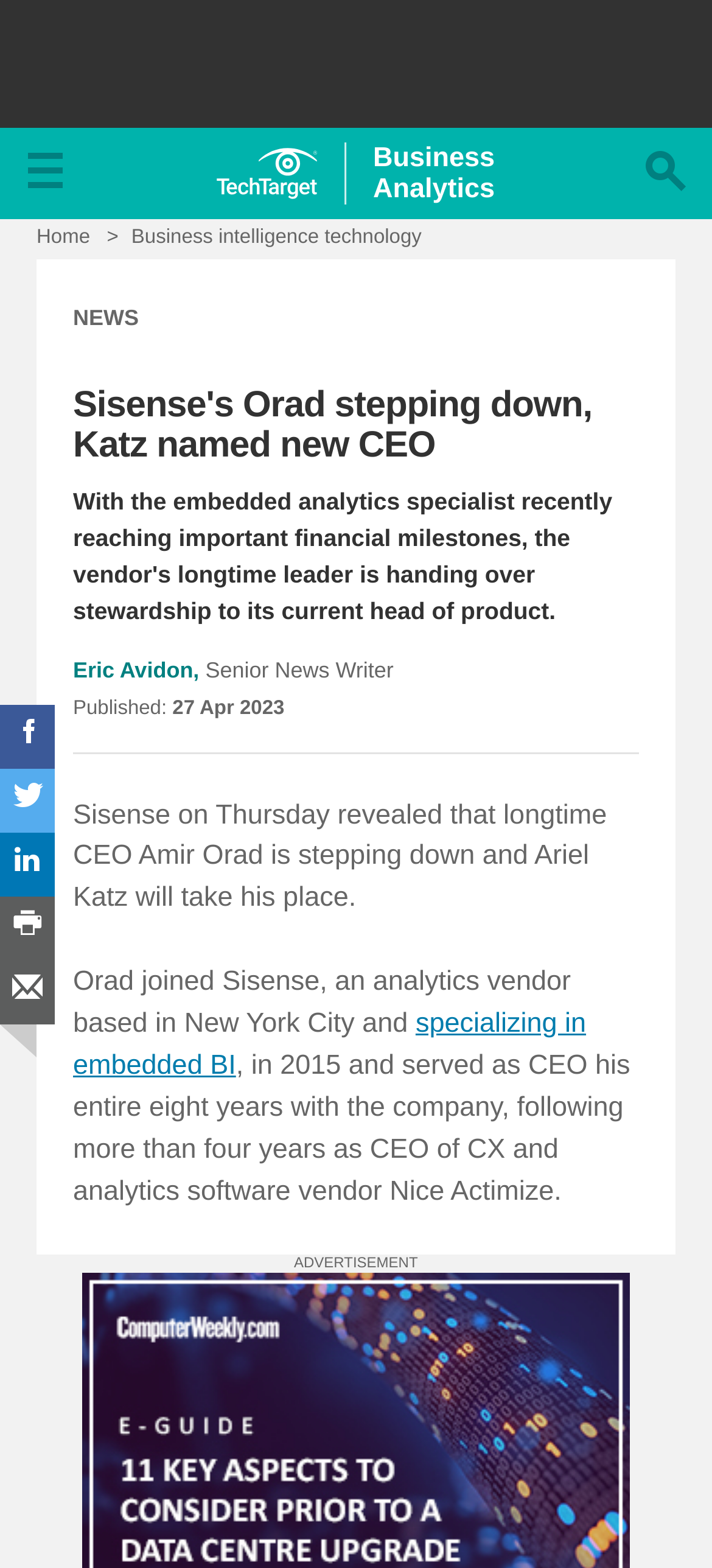Identify and extract the heading text of the webpage.

Sisense's Orad stepping down, Katz named new CEO